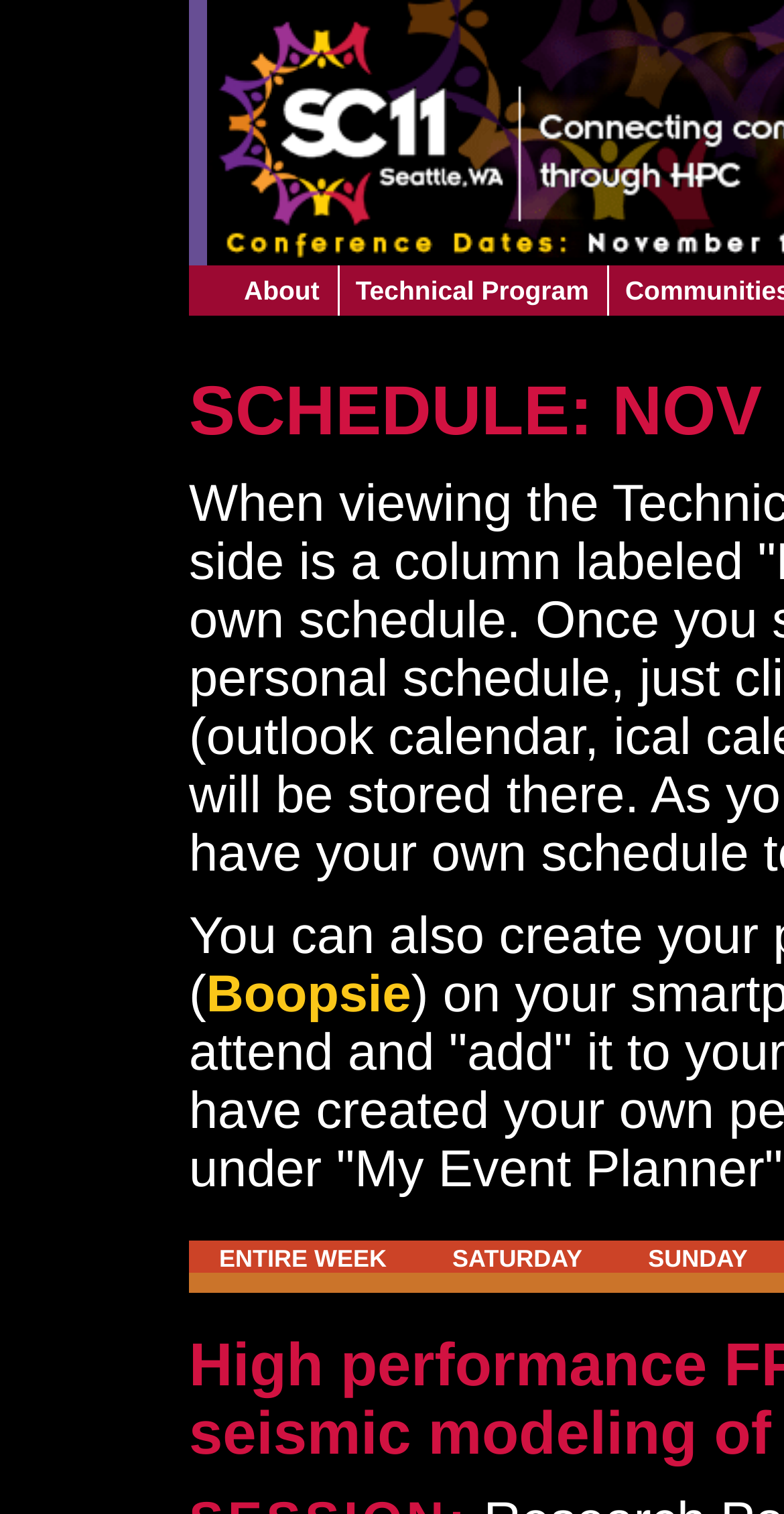Answer the question using only one word or a concise phrase: What is the first day listed at the bottom?

ENTIRE WEEK